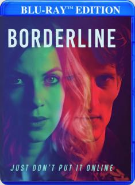What is the color palette of the design?
Provide a detailed answer to the question using information from the image.

The design employs a blend of green and magenta hues, creating a vibrant, modern aesthetic, which is evident from the color palette used in the Blu-ray cover.